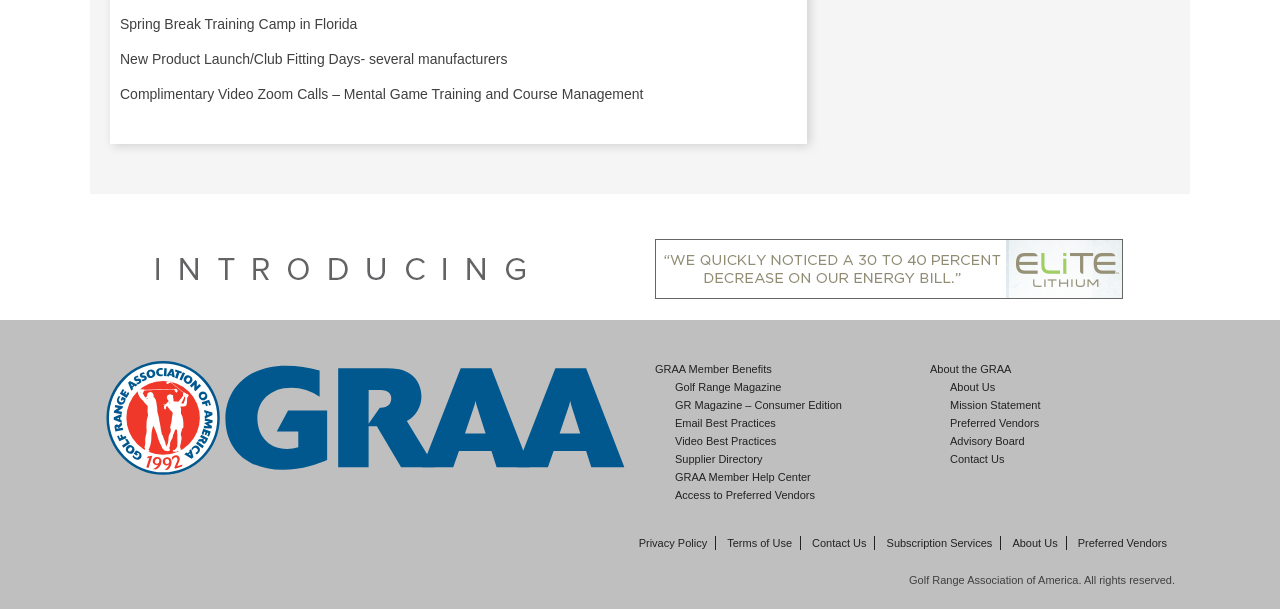How many links are there on the webpage?
Using the visual information, reply with a single word or short phrase.

15